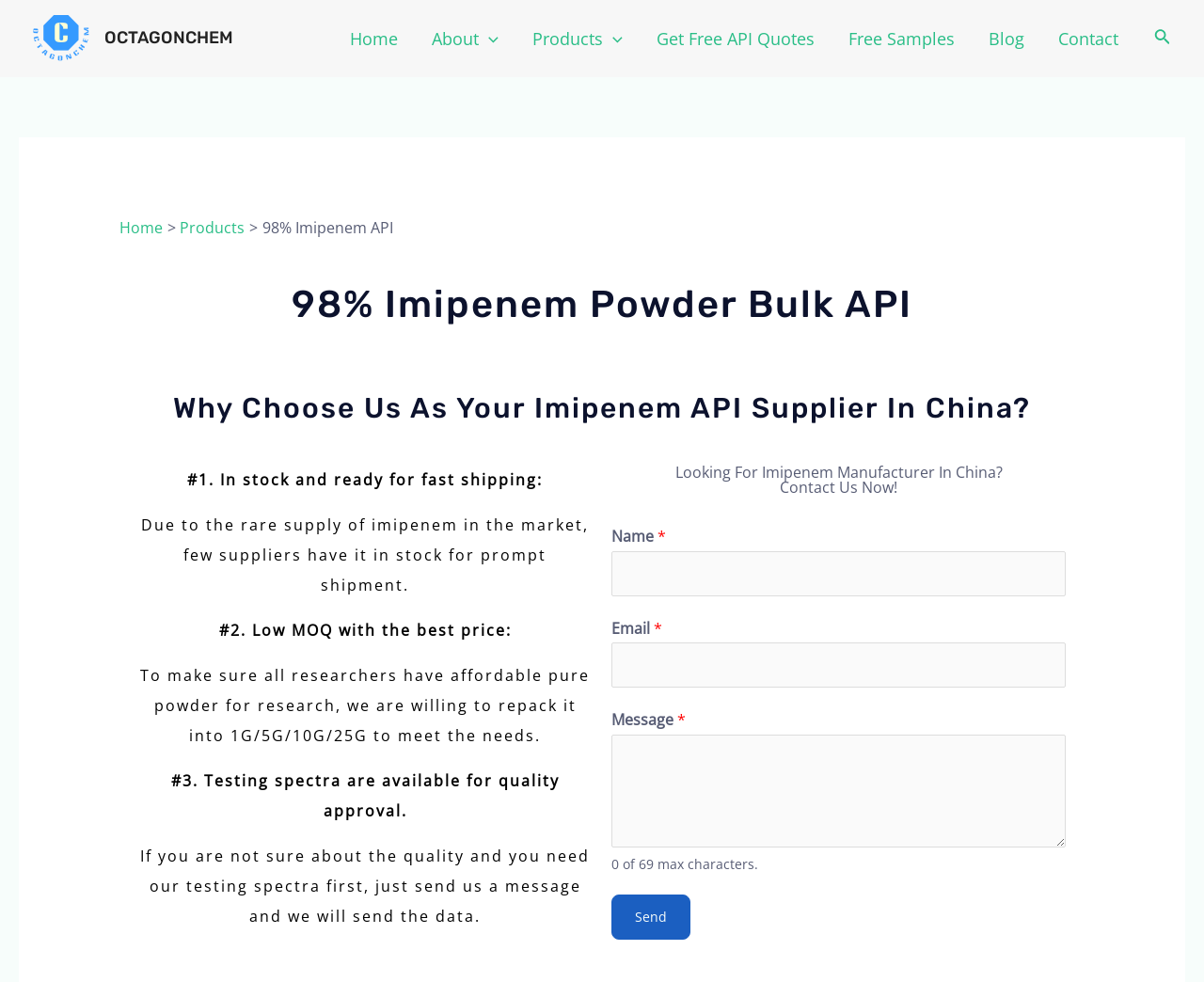Please find and provide the title of the webpage.

98% Imipenem Powder Bulk API